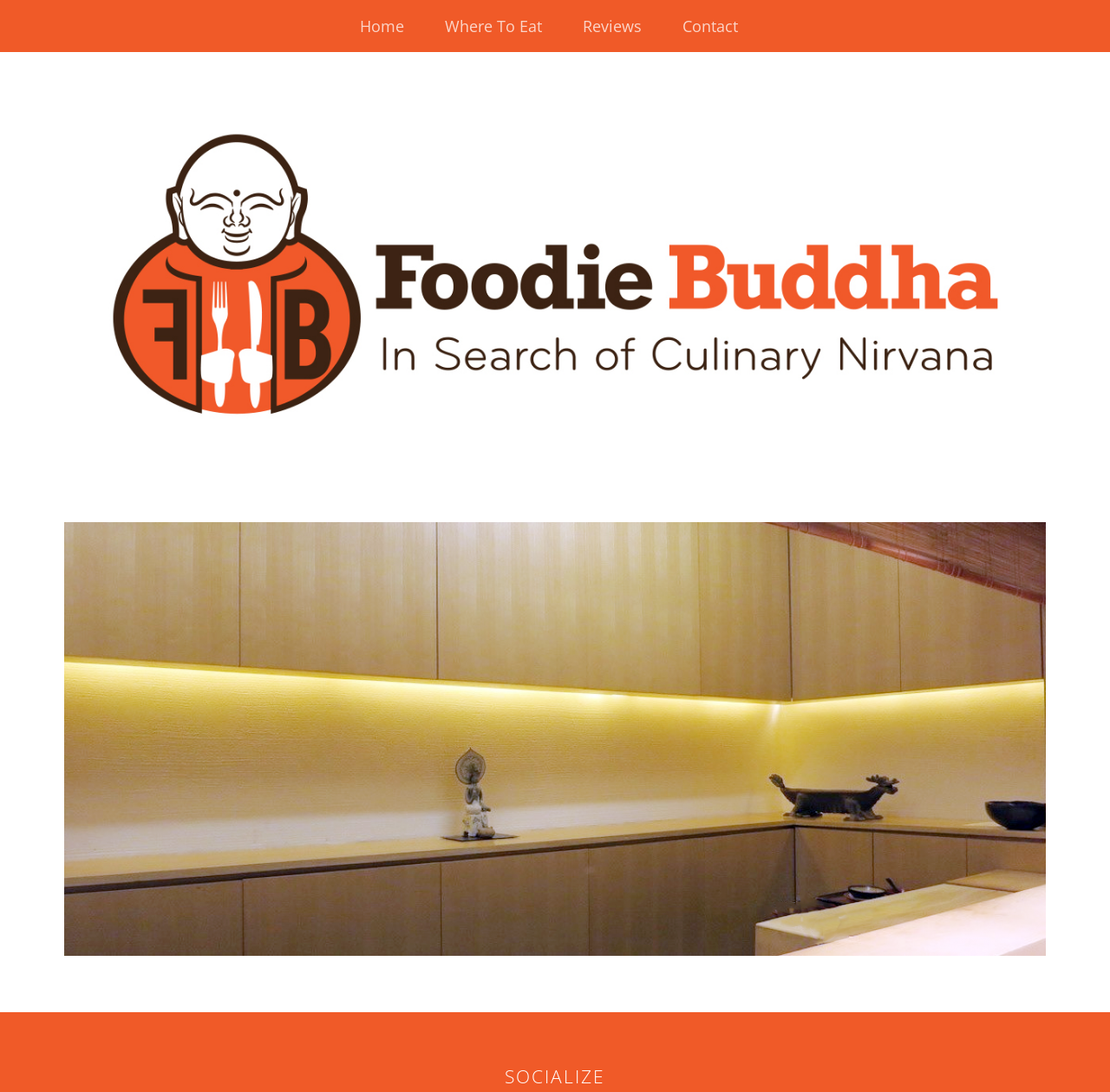What is the position of the 'Contact' link?
Please utilize the information in the image to give a detailed response to the question.

By examining the bounding box coordinates of the 'Contact' link, I found that it is located at [0.604, 0.0, 0.675, 0.048], which suggests that it is positioned at the bottom right of the top menu bar.